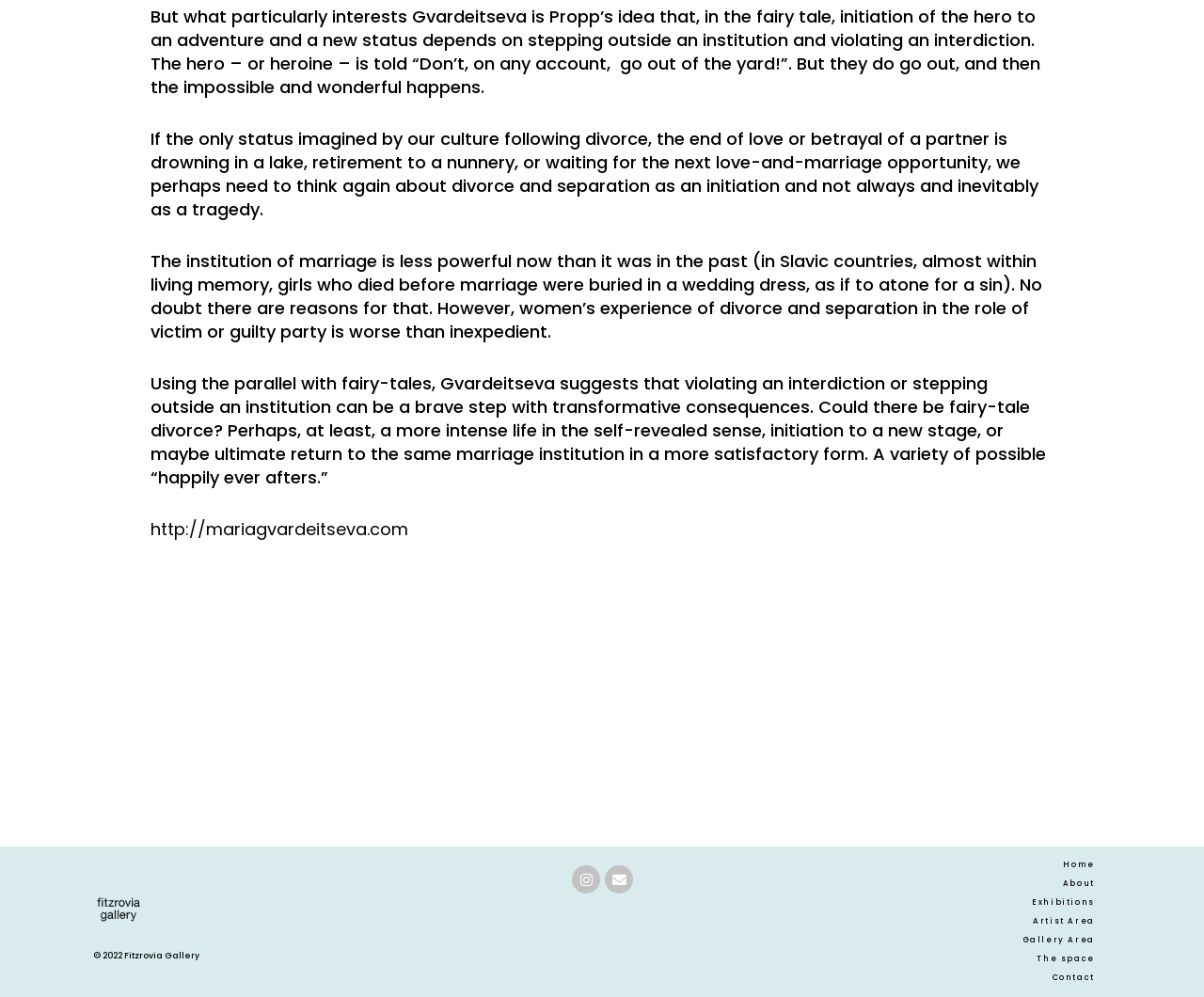Find the bounding box coordinates of the clickable area that will achieve the following instruction: "check Instagram".

[0.475, 0.868, 0.499, 0.897]